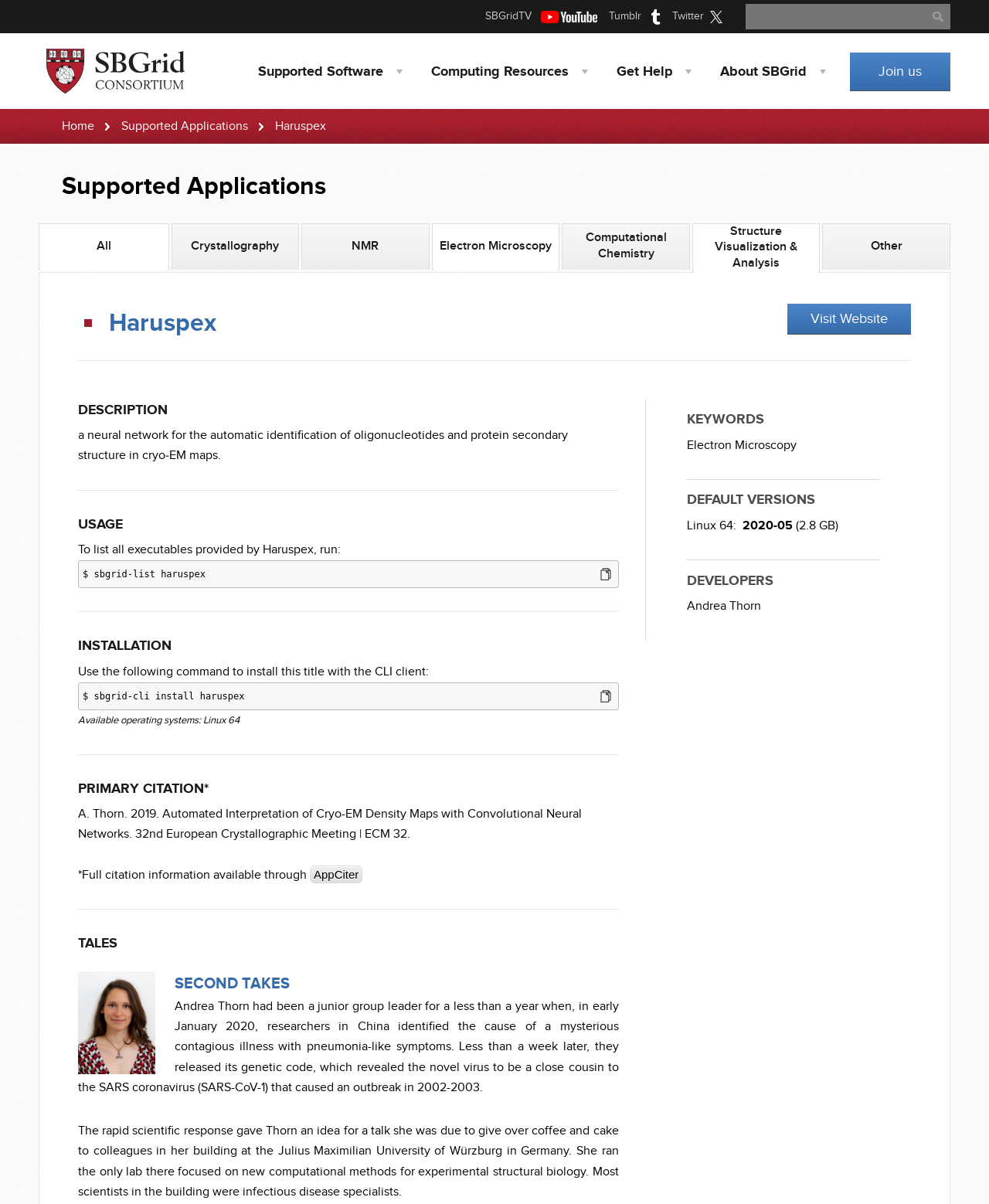Find the bounding box coordinates of the area to click in order to follow the instruction: "Search for something".

[0.754, 0.003, 0.961, 0.024]